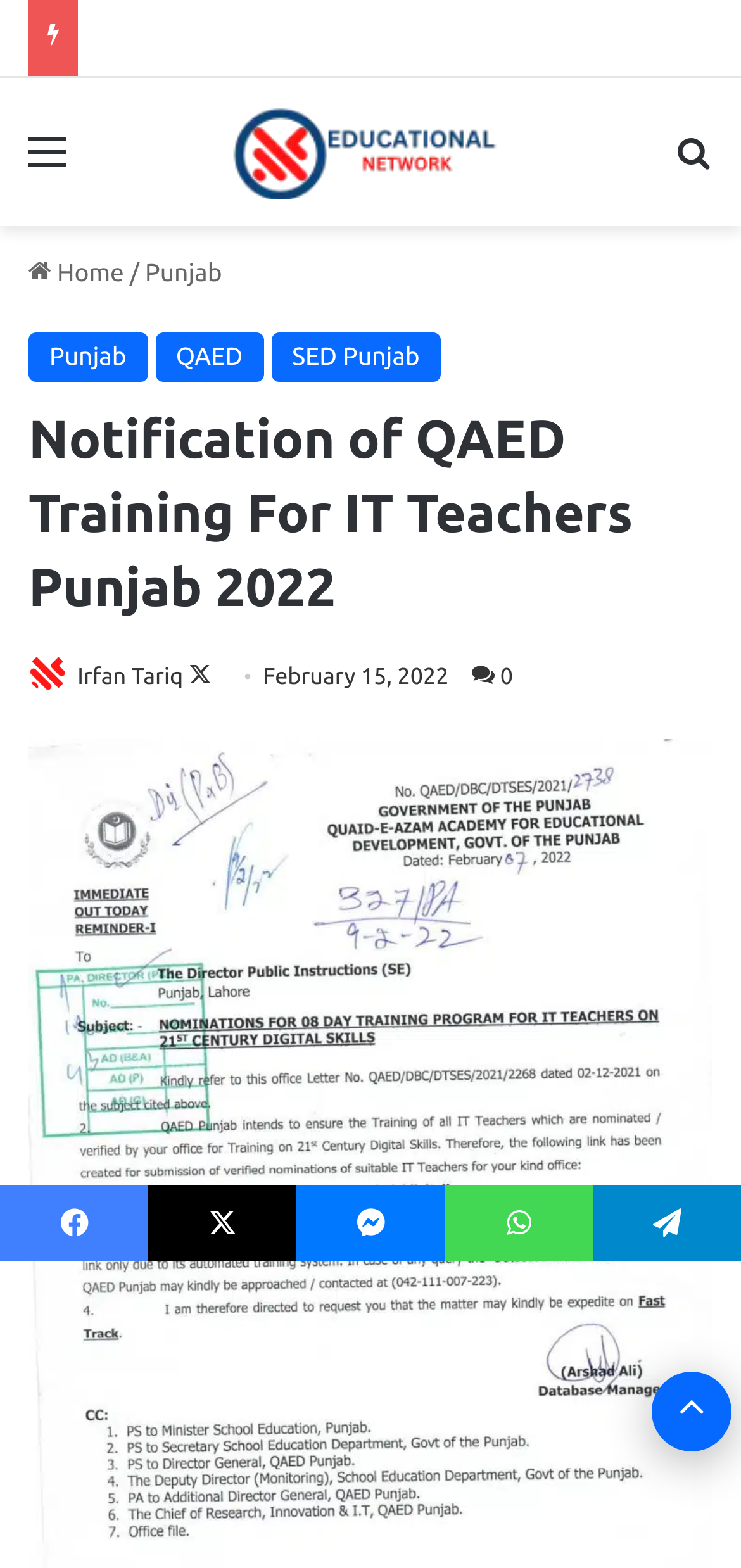What is the name of the educational network?
Using the image as a reference, give a one-word or short phrase answer.

Educational Network